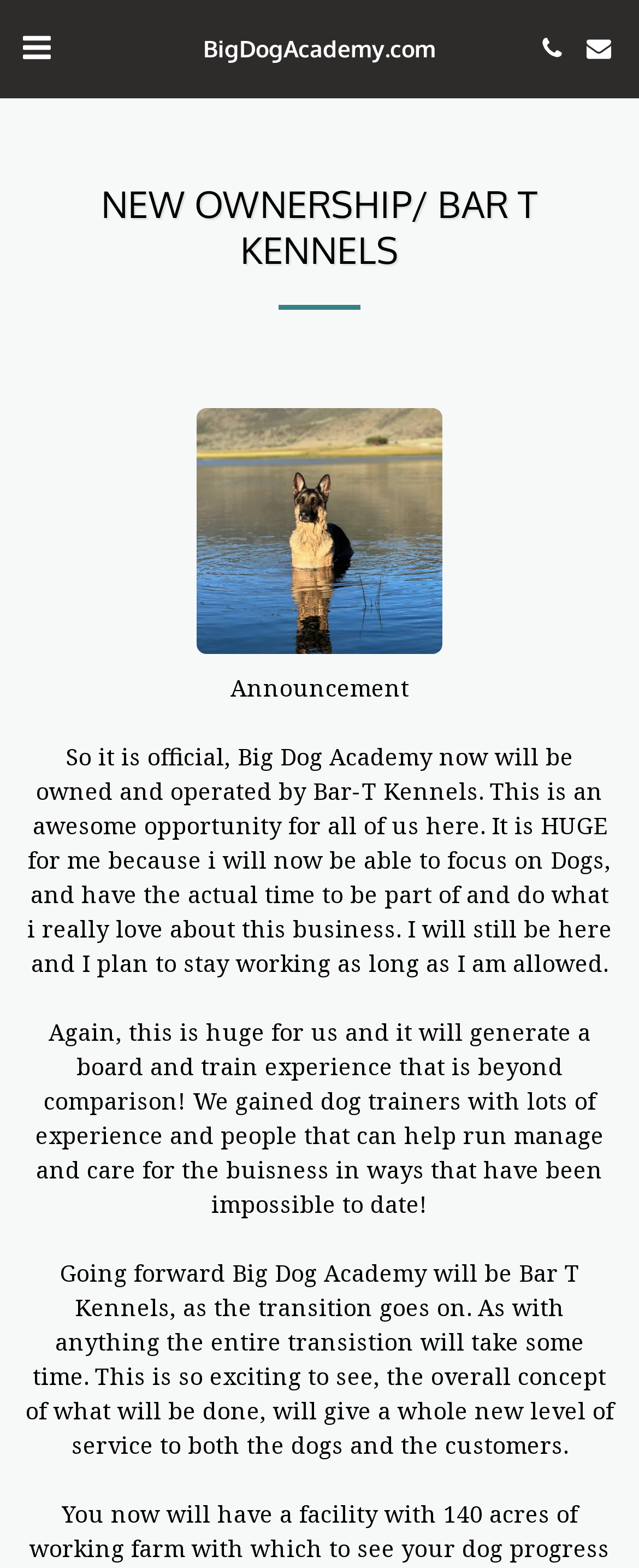What is the current status of the transition?
Please provide a single word or phrase as your answer based on the screenshot.

Ongoing